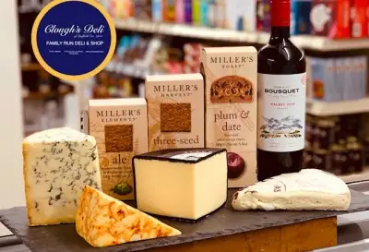What is the brand of the crackers?
Using the image as a reference, give a one-word or short phrase answer.

Miller's